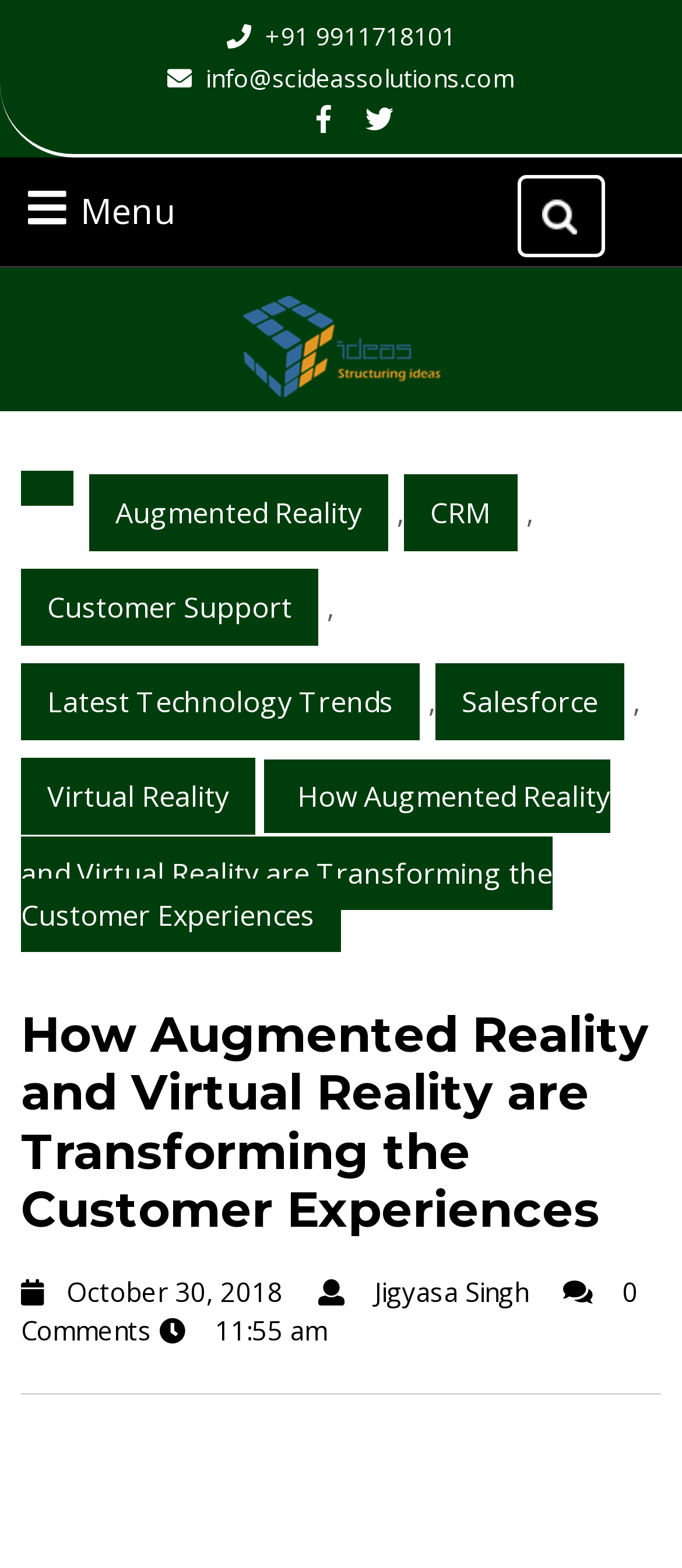Kindly determine the bounding box coordinates of the area that needs to be clicked to fulfill this instruction: "Read about Augmented Reality".

[0.131, 0.302, 0.569, 0.352]